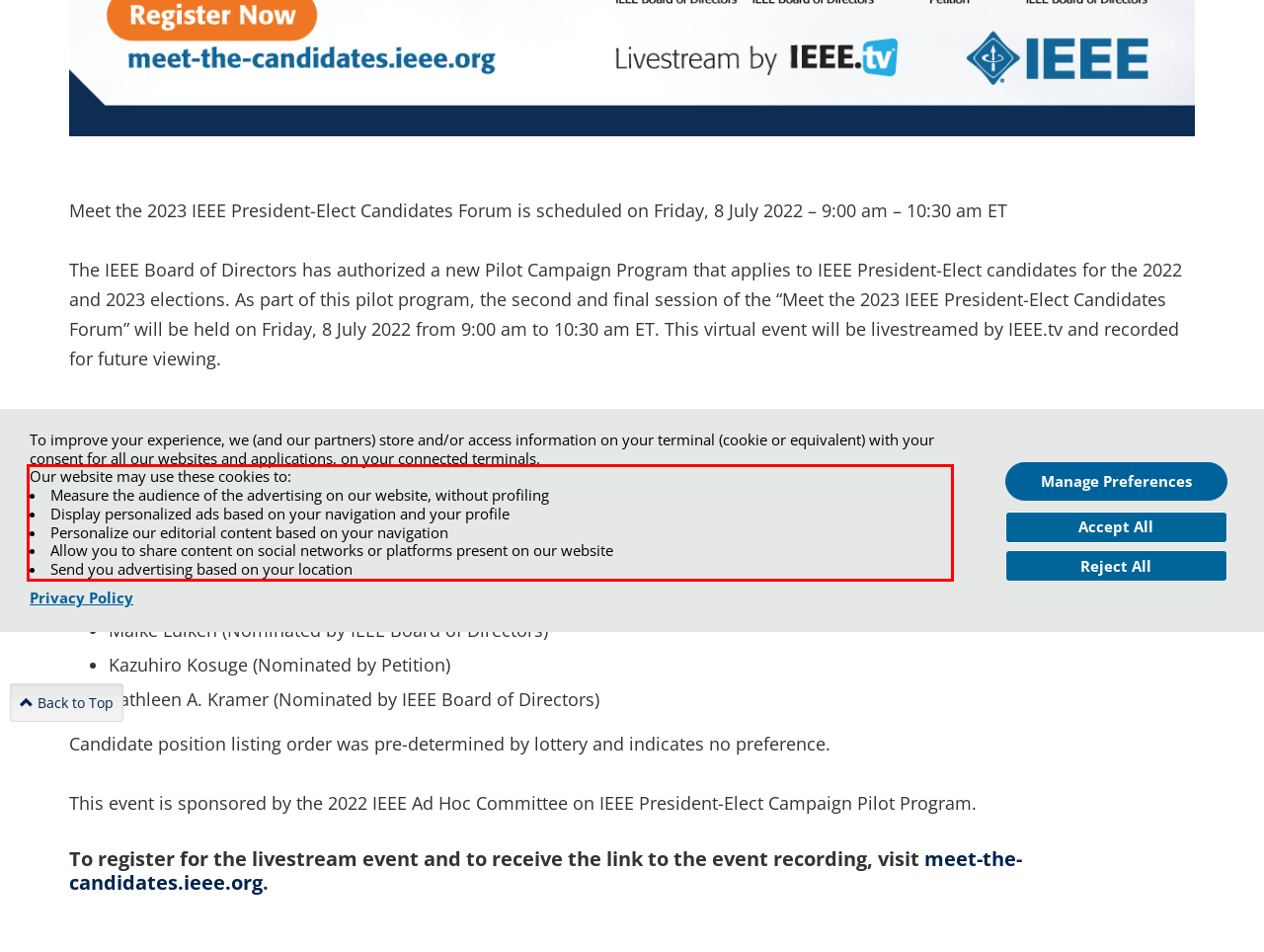Using the provided webpage screenshot, recognize the text content in the area marked by the red bounding box.

Our website may use these cookies to: Measure the audience of the advertising on our website, without profiling Display personalized ads based on your navigation and your profile Personalize our editorial content based on your navigation Allow you to share content on social networks or platforms present on our website Send you advertising based on your location